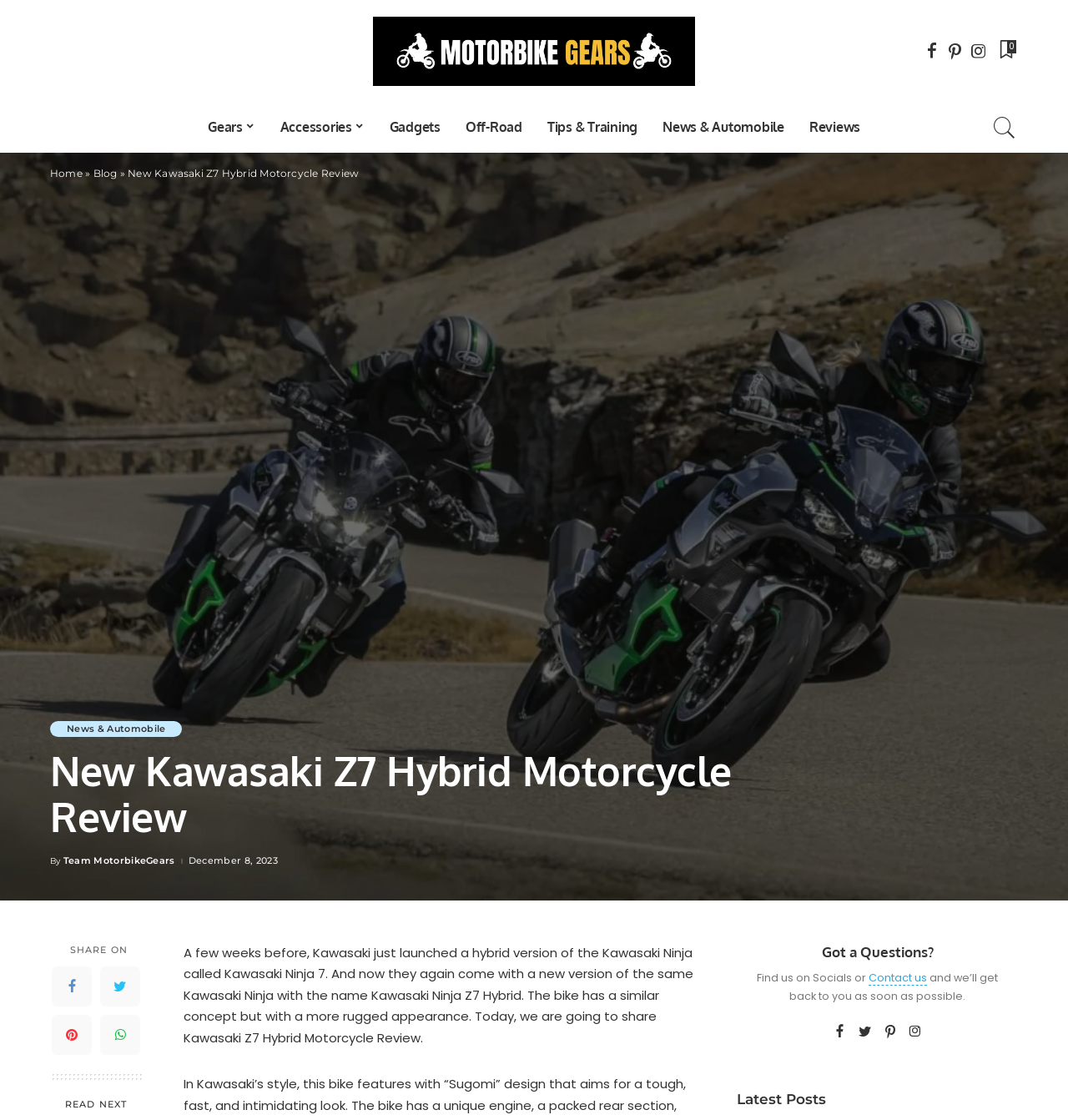Respond to the question below with a single word or phrase: Who posted the review?

Team MotorbikeGears